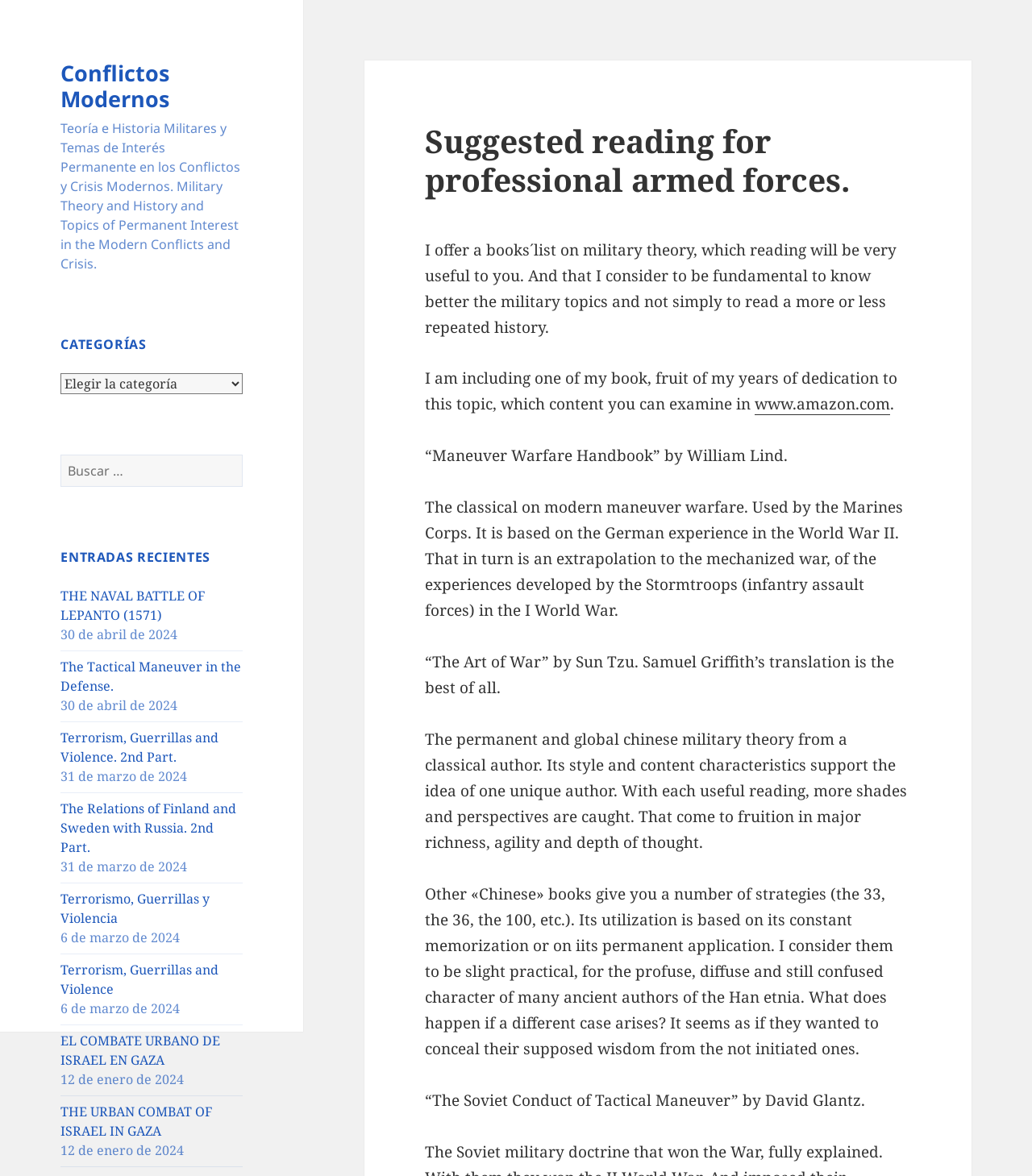What is the purpose of the search box on this webpage?
Please respond to the question with a detailed and informative answer.

The search box is located under the heading 'ENTRADAS RECIENTES' and has a button labeled 'Buscar'. This suggests that the purpose of the search box is to allow users to search for specific content on the webpage.